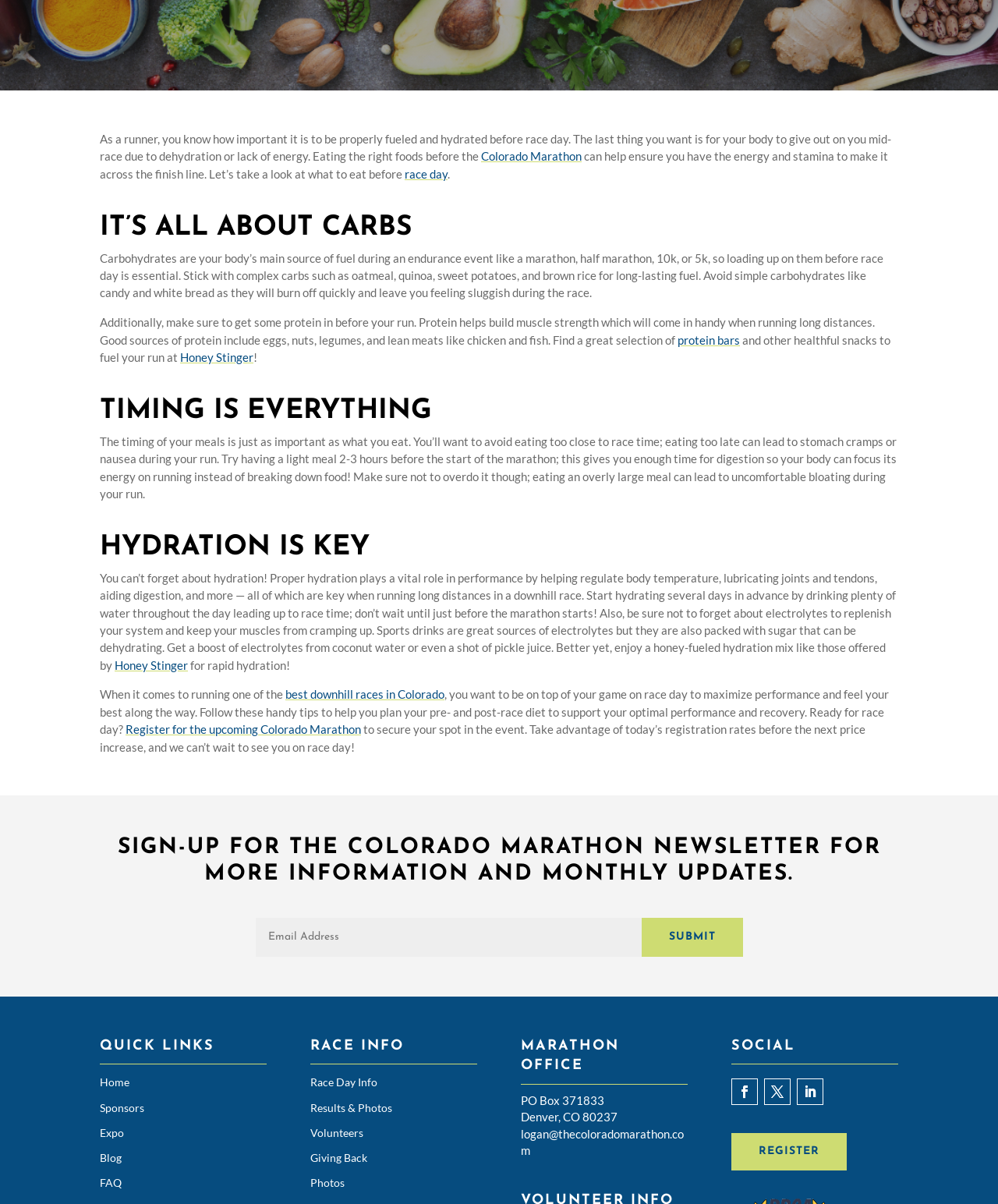Show the bounding box coordinates for the HTML element described as: "Results & Photos".

[0.311, 0.914, 0.393, 0.925]